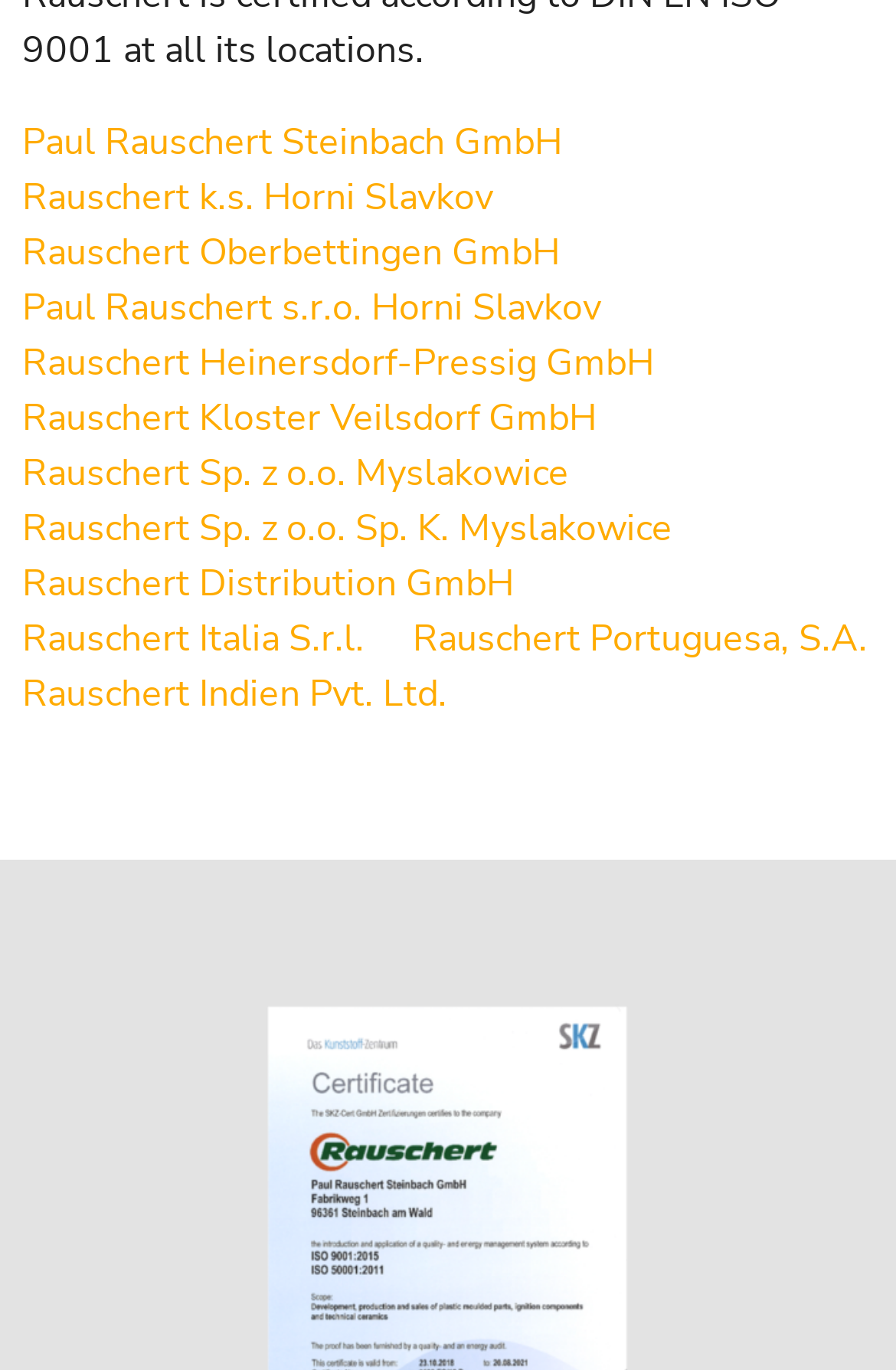Can you provide the bounding box coordinates for the element that should be clicked to implement the instruction: "view Paul Rauschert s.r.o. Horni Slavkov information"?

[0.025, 0.206, 0.671, 0.243]